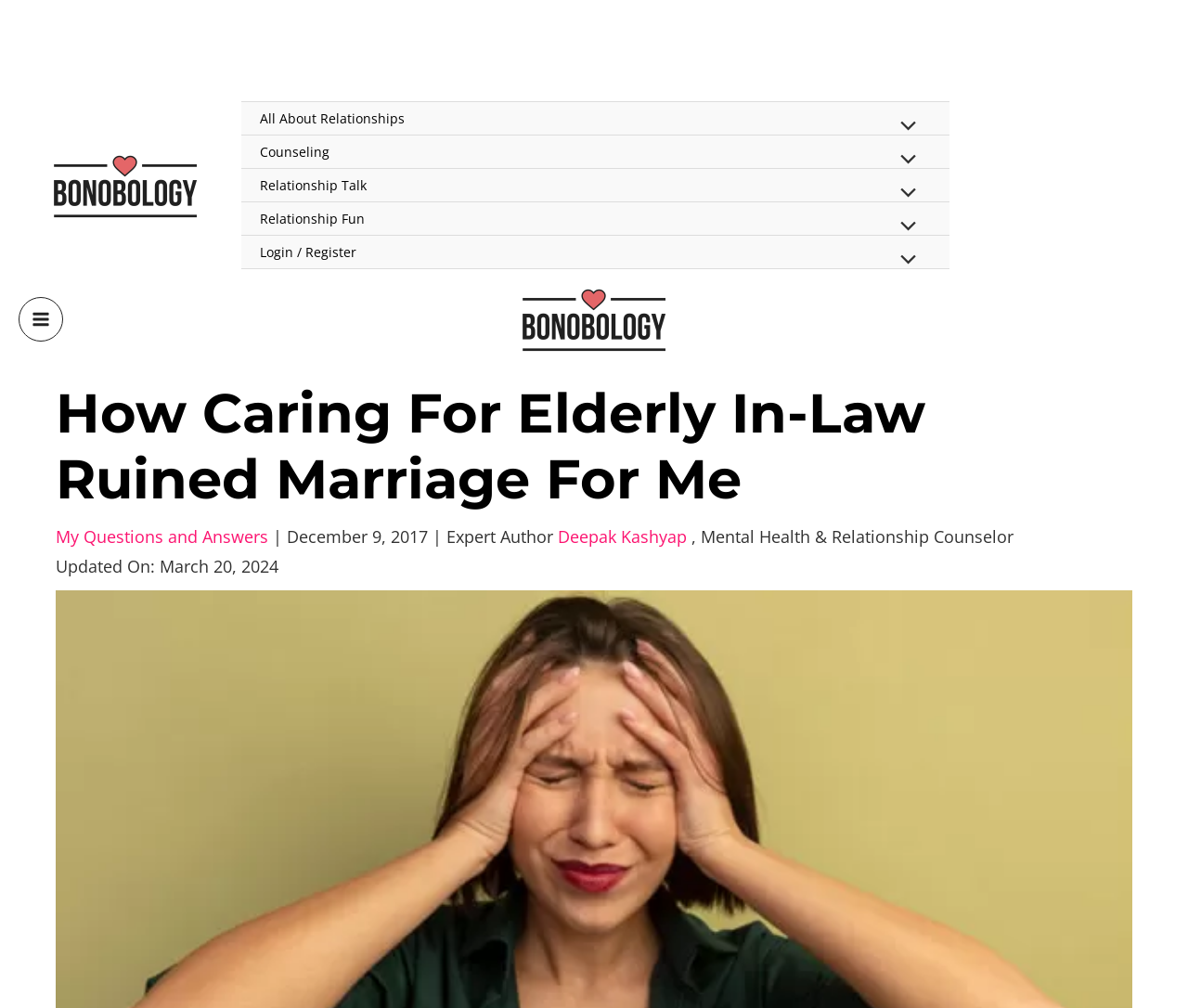Detail the features and information presented on the webpage.

The webpage is about a personal story titled "How Caring For Elderly In-Law Ruined Marriage For Me" on a website called Bonobology. At the top of the page, there is a navigation menu with links to various sections of the website, including "All About Relationships", "Counseling", "Relationship Talk", "Relationship Fun", and "Login / Register". 

Below the navigation menu, there is a logo of Bonobology, which is an image with the text "Bonobology" on it. Next to the logo, there is a main menu button. 

The main content of the page starts with a heading that repeats the title of the story. Below the heading, there is a link to "My Questions and Answers" followed by a vertical line and the date "December 9, 2017". The author's name, "Deepak Kashyap", is also mentioned, along with his title "Expert Author". 

There is a brief description of the author, "Mental Health & Relationship Counselor", which is accompanied by an image of an information icon. The author's bio is provided, stating that he is a counselling psychologist and a certified life-skills trainer with a private practice in Mumbai, India. 

The page also displays the date "Updated On: March 20, 2024" and features an image of a sad woman holding her head in front of an olive green wall.